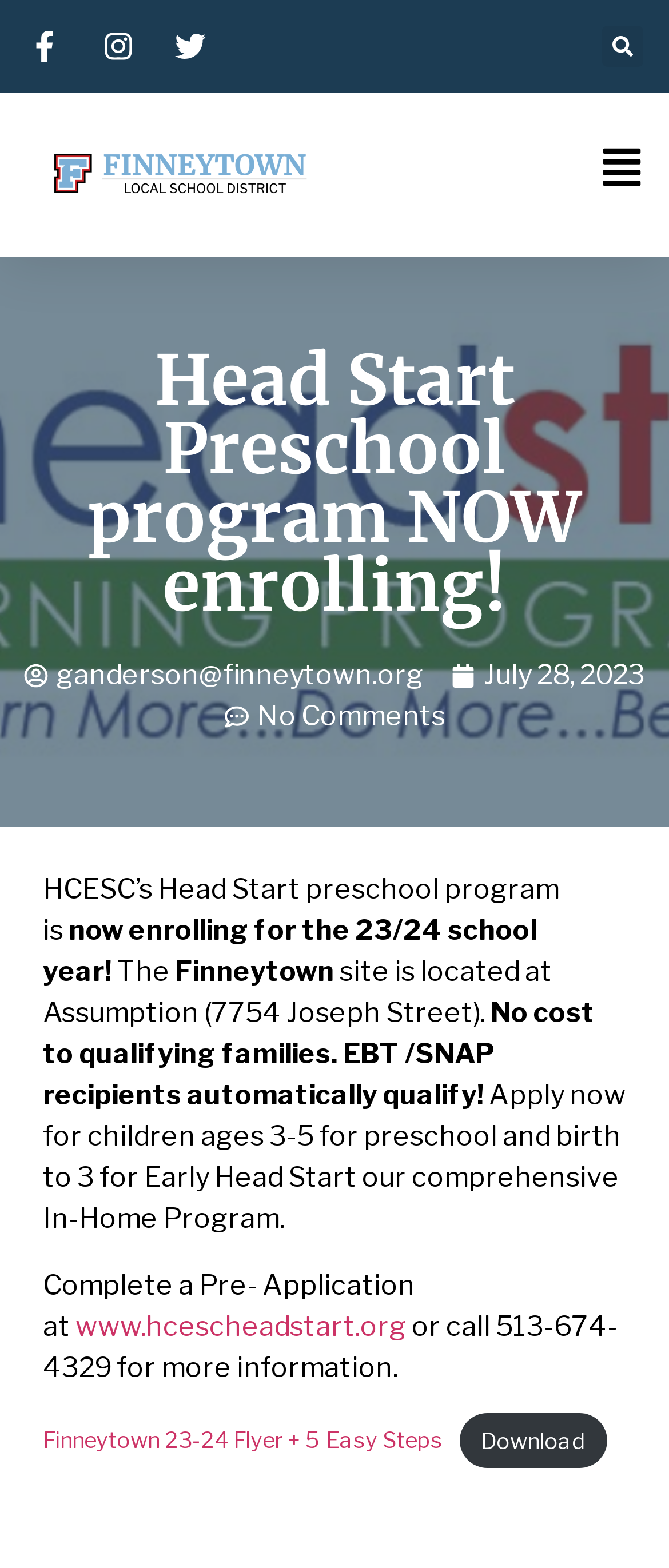Give an extensive and precise description of the webpage.

The webpage is about the Head Start Preschool program, which is now enrolling for the 2023-2024 school year. At the top right corner, there is a search bar with a "Search" button. Below it, there are three links, likely representing navigation options. To the left of these links, there is a Finneytown logo, which is an image. Next to the logo, there is a "Main Menu" button that has a popup menu.

The main content of the webpage starts with a heading that announces the enrollment of the Head Start Preschool program. Below the heading, there are two links: one for an email address and another for a date, July 28, 2023. To the right of the date link, there is a time element. Below these links, there is a "No Comments" link.

The main text of the webpage is divided into several paragraphs. The first paragraph explains that the Head Start preschool program is now enrolling for the 2023-2024 school year. The second paragraph mentions that the Finneytown site is located at Assumption (7754 Joseph Street). The third paragraph states that there is no cost to qualifying families, and EBT/SNAP recipients automatically qualify. The fourth paragraph provides information on how to apply for the program.

Below the main text, there are two links: one for a pre-application website and another for a Finneytown flyer with 5 easy steps. To the right of the second link, there is a "Download" link. At the very bottom of the webpage, there is a contact phone number for more information.